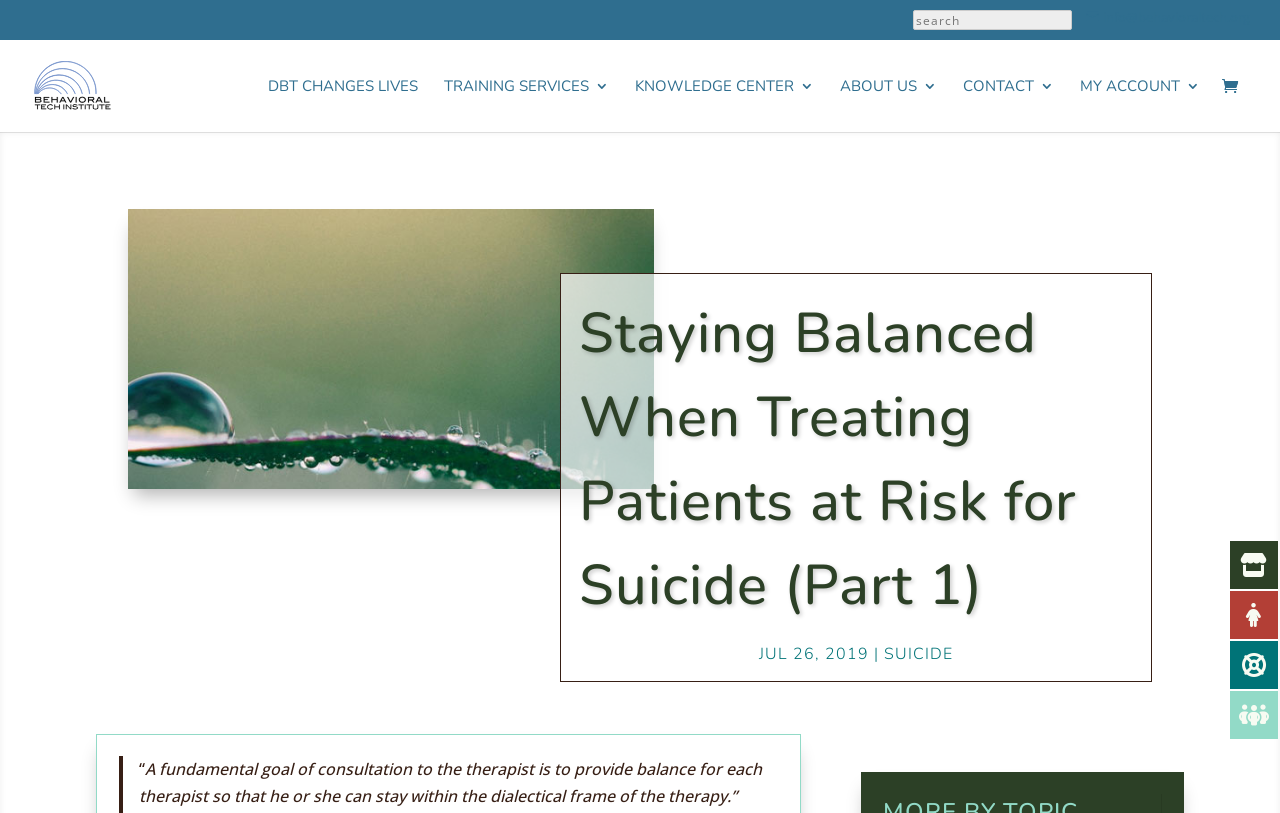Describe every aspect of the webpage comprehensively.

The webpage is about an article titled "Staying Balanced When Treating Patients at Risk for Suicide (Part 1)" by Laurence Y. Katz, MD. At the top right corner, there is a search box with a label "SEARCH" and a search icon. Below the search box, there are several links to different sections of the website, including "DBT CHANGES LIVES", "TRAINING SERVICES 3", "KNOWLEDGE CENTER 3", "ABOUT US 3", "CONTACT 3", "MY ACCOUNT 3", and an icon link. 

On the top left corner, there is a link to "Behavioral Tech Institute" accompanied by an image of the institute's logo. There is also a contact email "info@behavioraltech.org" at the top right corner.

The main content of the webpage is an article with a heading "Staying Balanced When Treating Patients at Risk for Suicide (Part 1)". Below the heading, there is a large image that takes up about half of the page. 

The article's publication date "JUL 26, 2019" is displayed, followed by a link to "SUICIDE" and a quote from the article. The quote is indented and starts with "“A fundamental goal of consultation to the therapist is to provide balance for each therapist so that he or she can stay within the dialectical frame of the therapy.”".